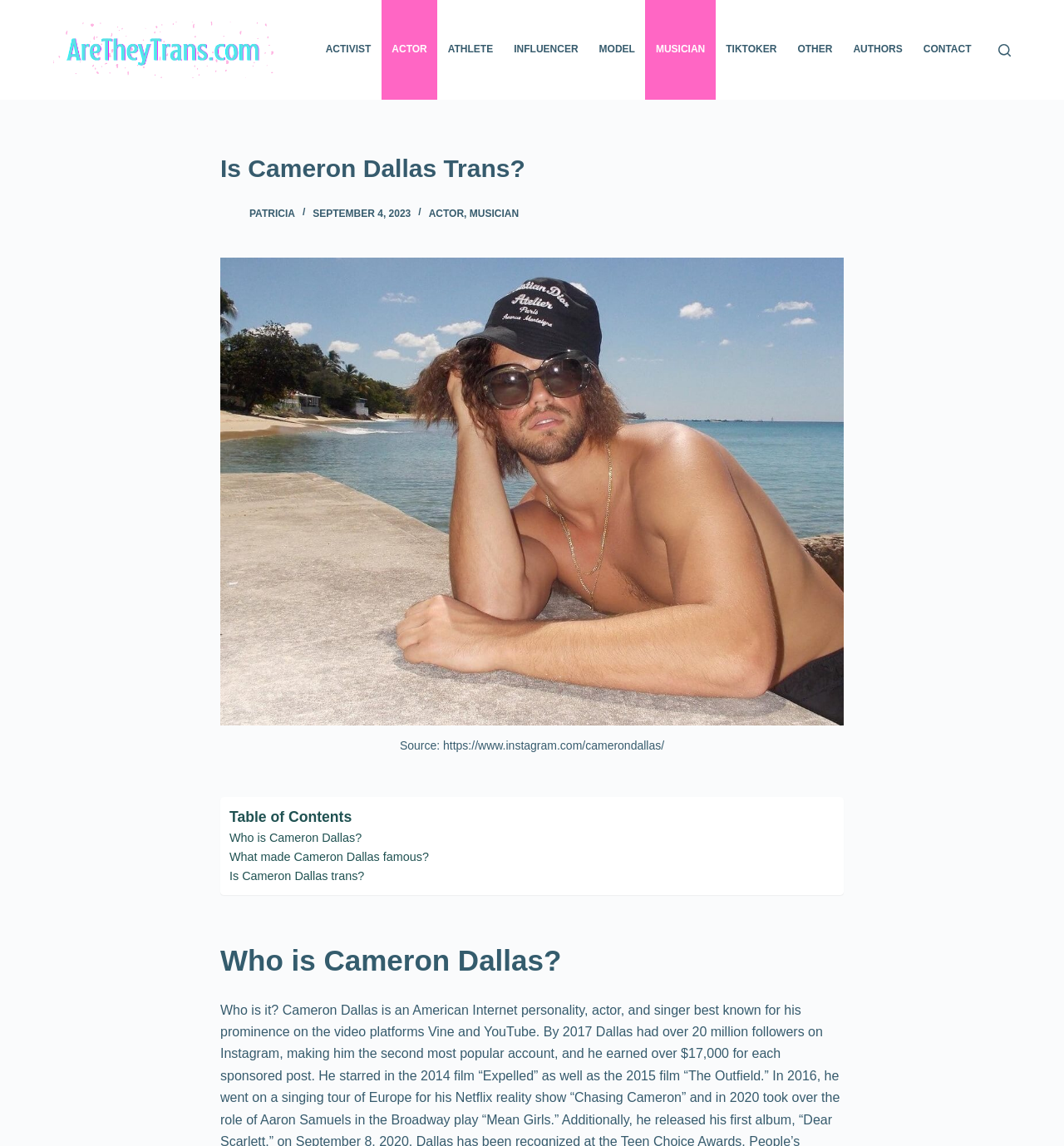What is the source of the image?
From the details in the image, provide a complete and detailed answer to the question.

The source of the image is mentioned in the figcaption section, which states 'Source: https://www.instagram.com/camerondallas/', indicating that the image is from Cameron Dallas' Instagram account.